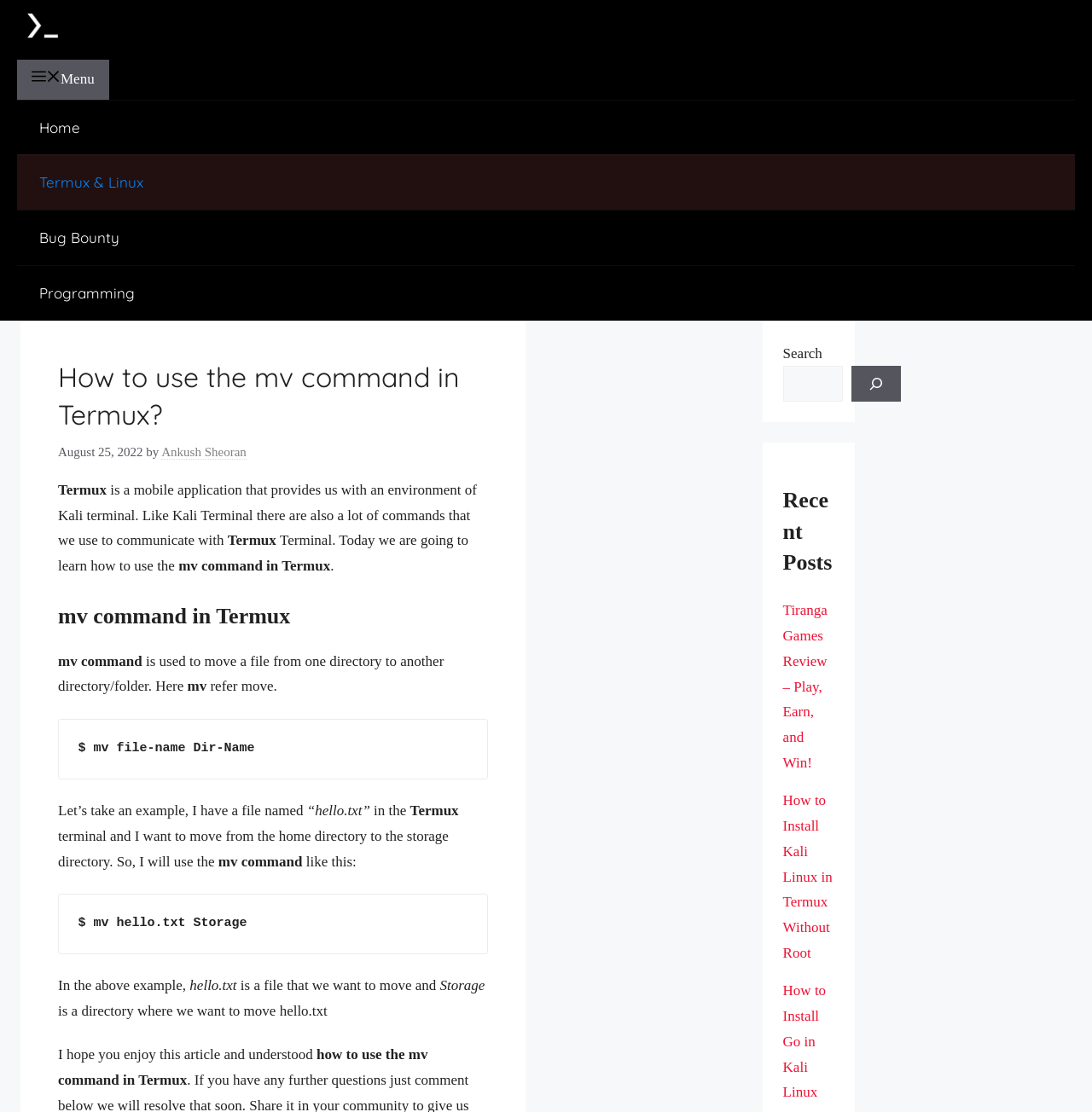Please provide a comprehensive response to the question based on the details in the image: What is the author of the article?

The author of the article is mentioned as Ankush Sheoran, which is linked to the author's name in the article's metadata.